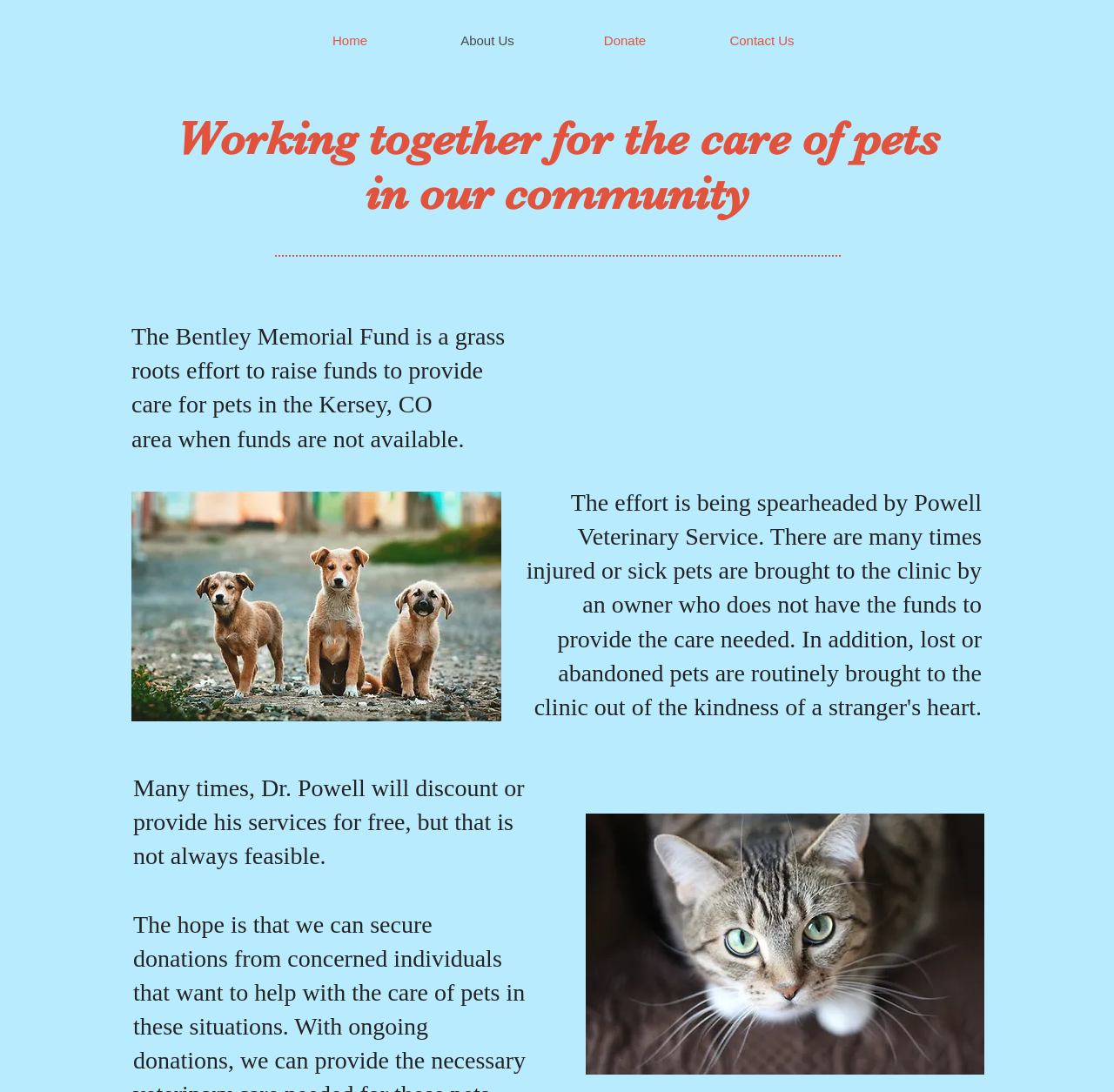Please respond to the question using a single word or phrase:
What is the purpose of the Bentley Memorial Fund?

To provide care for pets